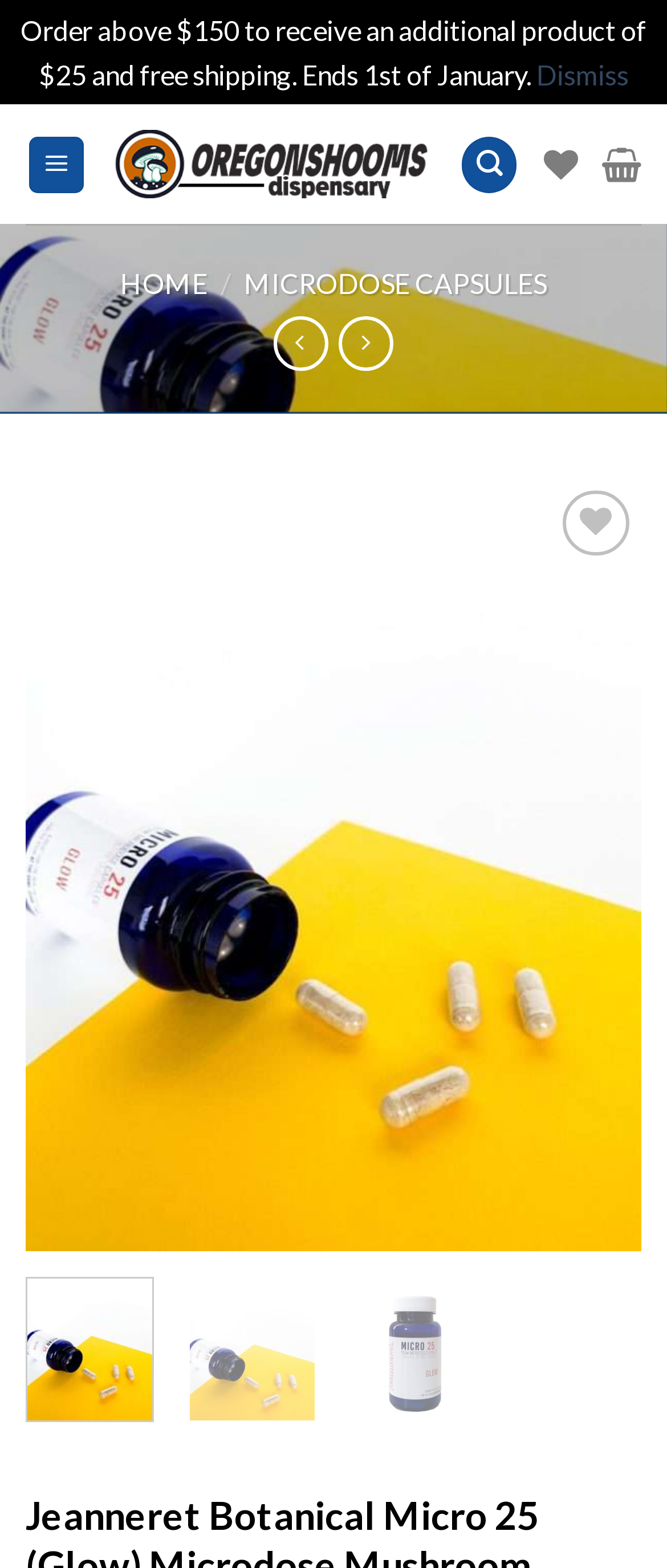Locate the bounding box coordinates of the area where you should click to accomplish the instruction: "Chat with us on GitHub".

None